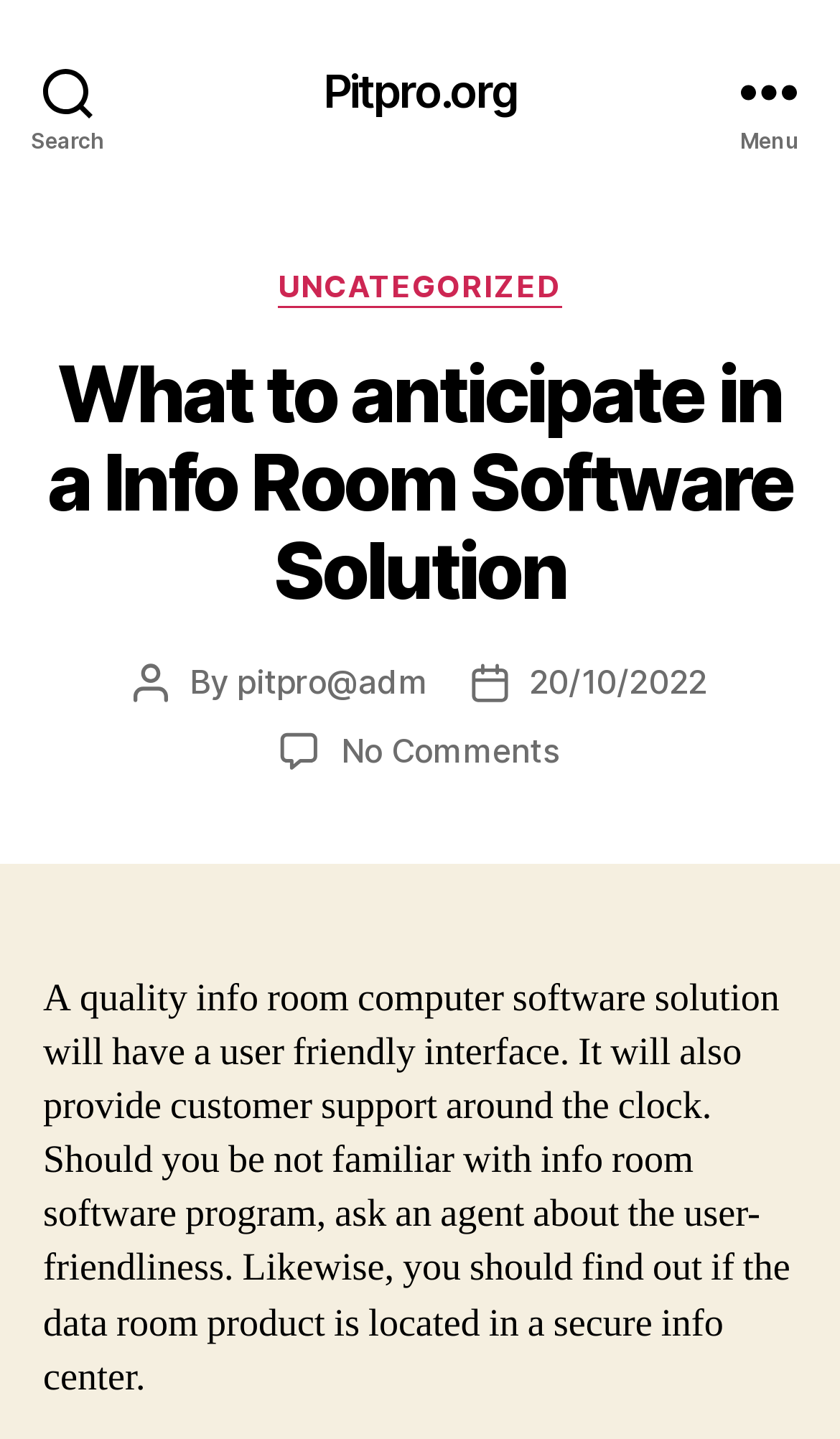What is the purpose of the 'Search' button?
Answer the question with a detailed and thorough explanation.

The purpose of the 'Search' button can be inferred by its label and its location at the top of the webpage, suggesting that it is used to search the website for specific content.